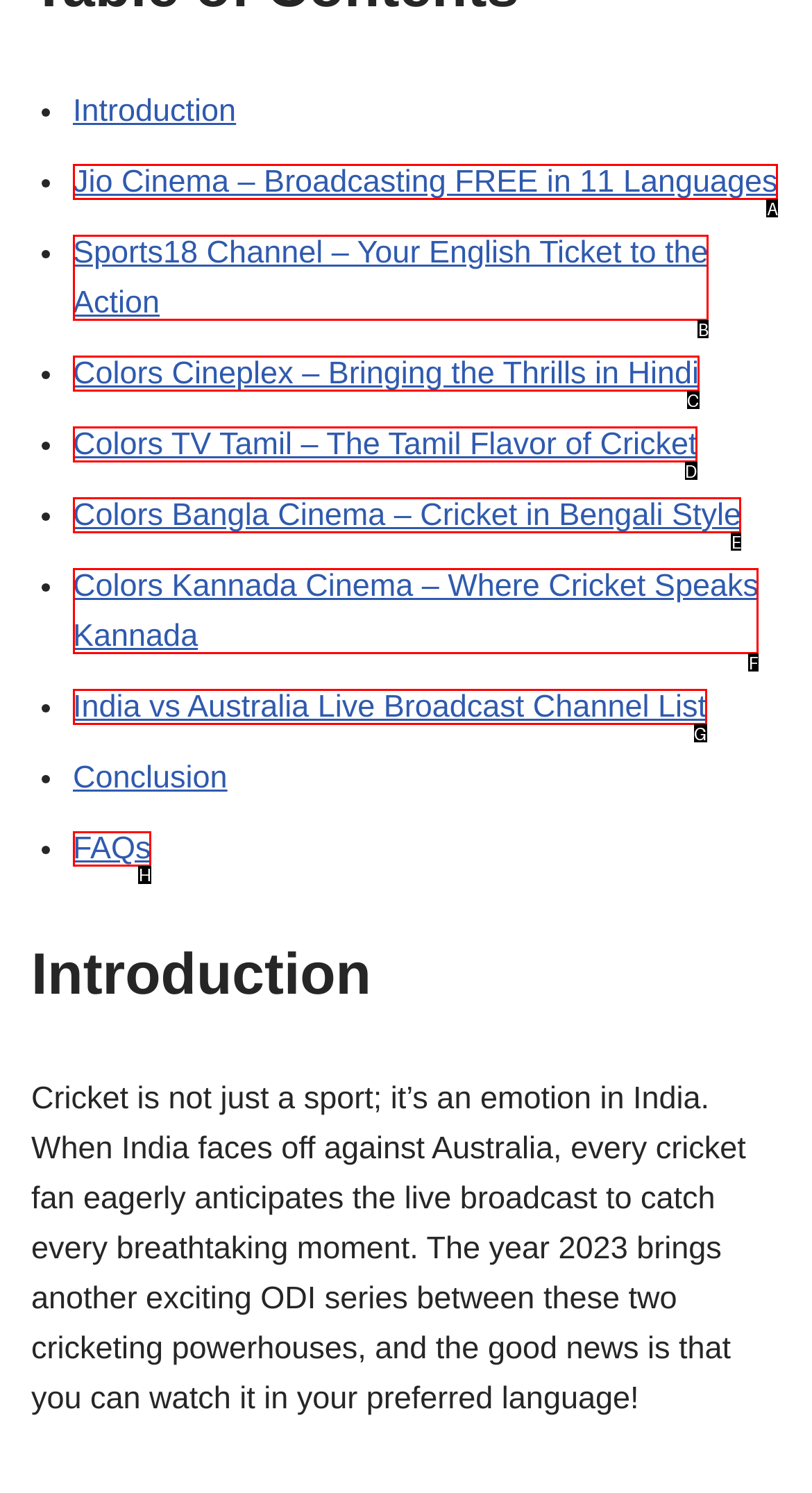Specify the letter of the UI element that should be clicked to achieve the following: View FAQ
Provide the corresponding letter from the choices given.

None